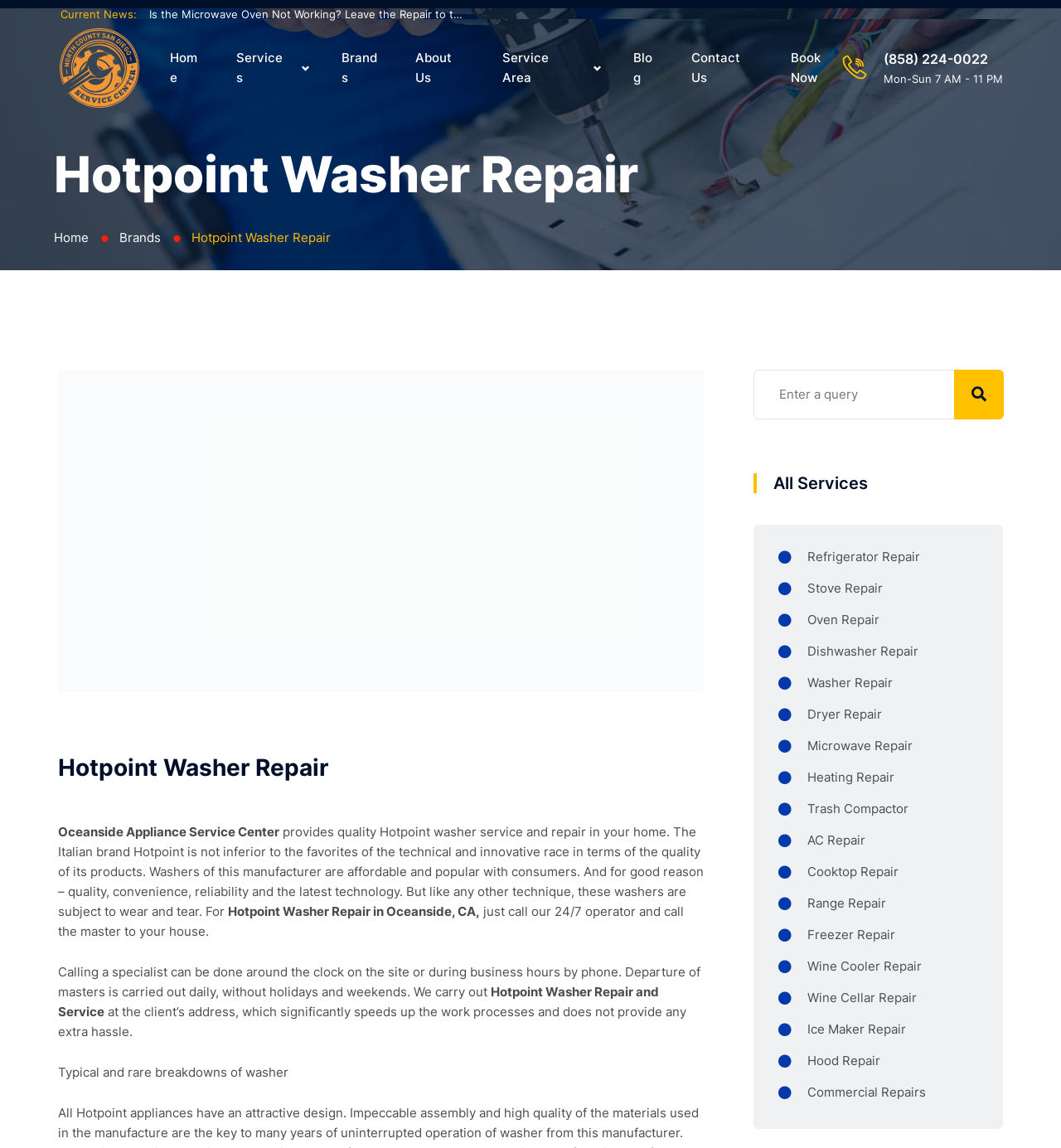What types of appliances can be repaired by the service center?
Utilize the information in the image to give a detailed answer to the question.

I found that the service center repairs multiple types of appliances by looking at the links under the 'All Services' heading, which include Refrigerator Repair, Stove Repair, Oven Repair, and many others.